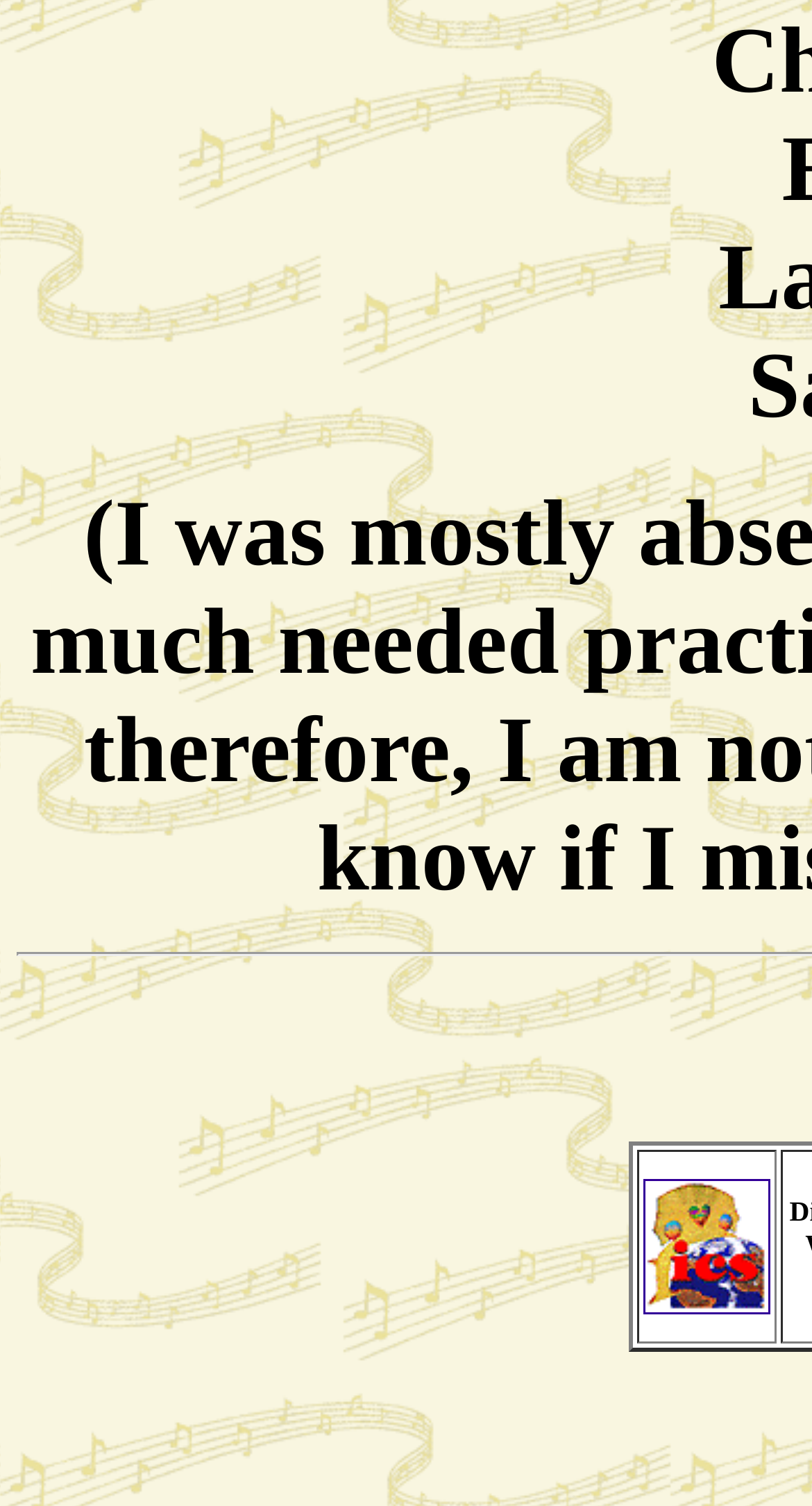Give a one-word or phrase response to the following question: What is the purpose of the column header?

To display a picture